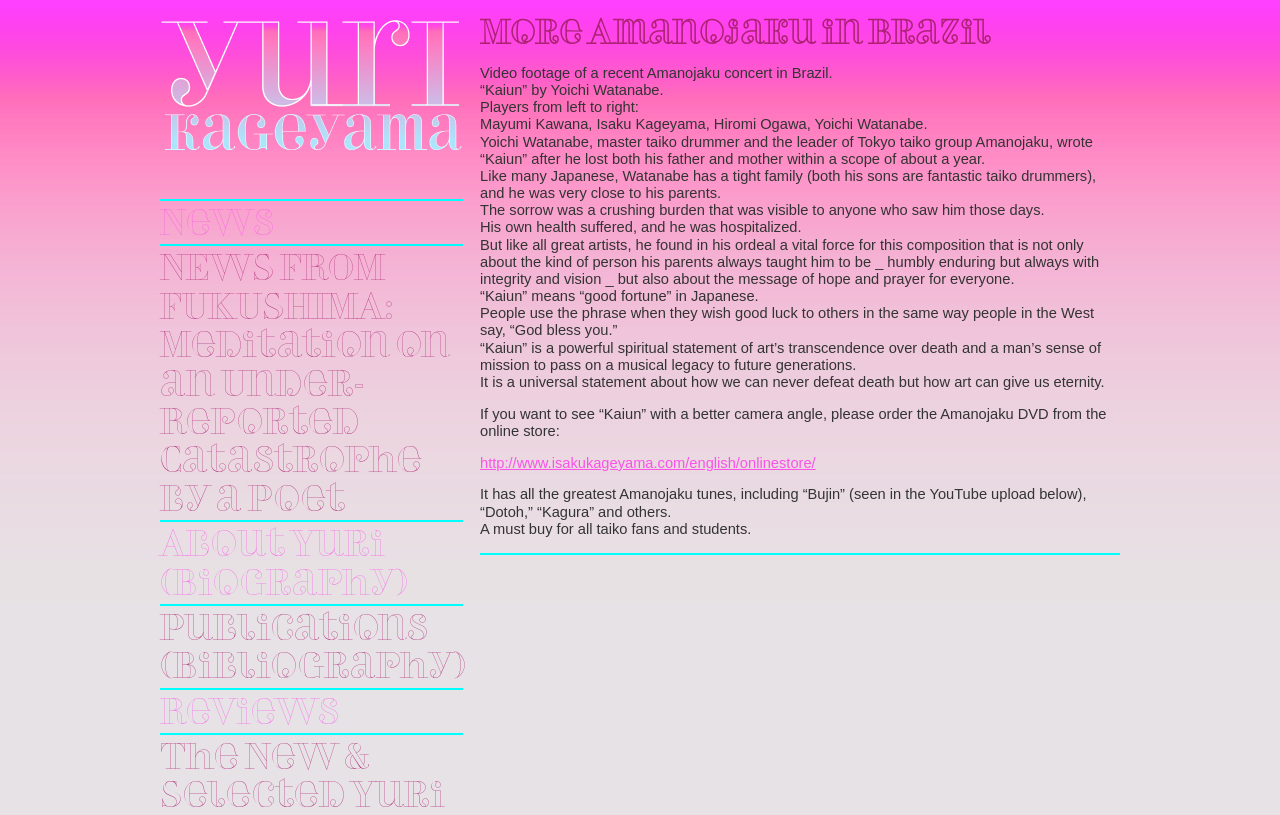What is the name of the taiko group mentioned on this webpage?
Please provide a single word or phrase as your answer based on the image.

Amanojaku